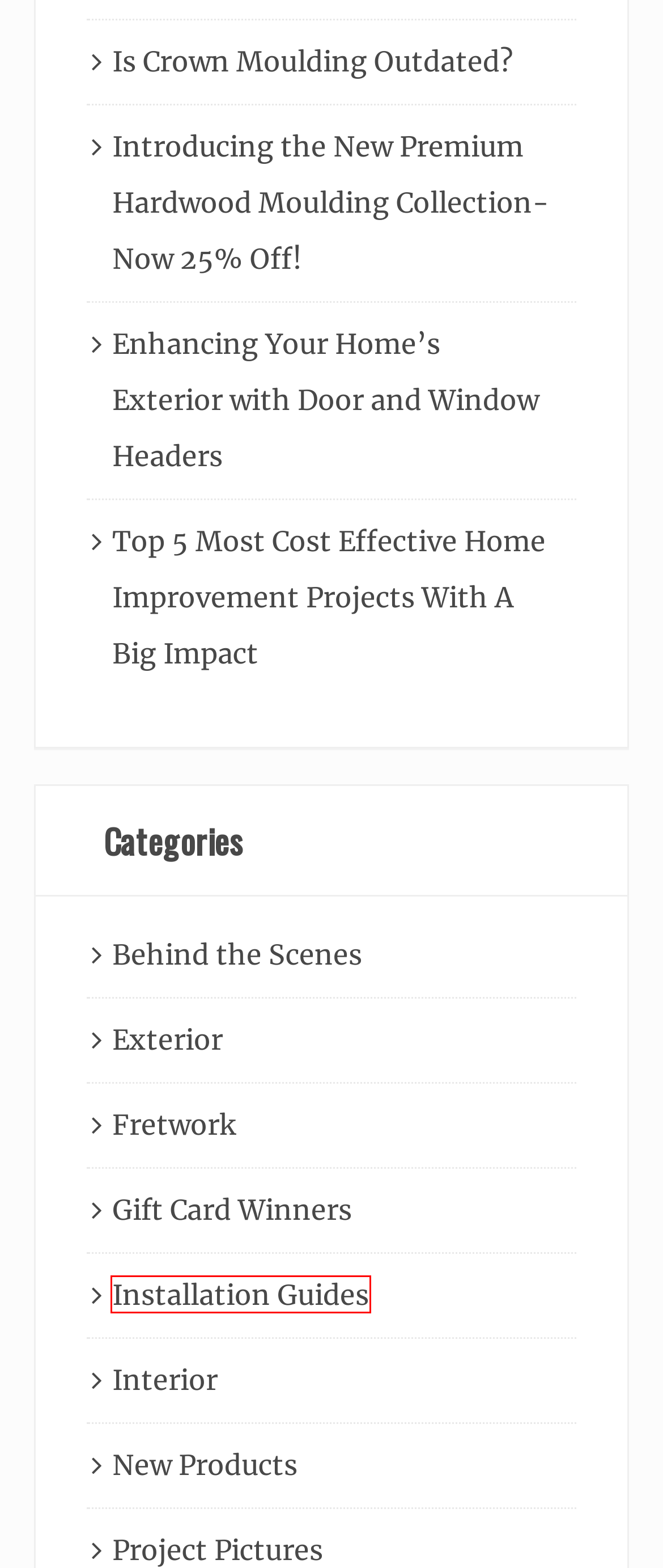You have a screenshot of a webpage with a red bounding box around an element. Identify the webpage description that best fits the new page that appears after clicking the selected element in the red bounding box. Here are the candidates:
A. Is Crown Moulding Outdated? – The Depot Digest
B. Introducing the New Premium Hardwood Moulding Collection- Now 25% Off! – The Depot Digest
C. Project Pictures – The Depot Digest
D. Behind the Scenes – The Depot Digest
E. Exterior – The Depot Digest
F. Installation Guides – The Depot Digest
G. Fretwork – The Depot Digest
H. Enhancing Your Home’s Exterior with Door and Window Headers – The Depot Digest

F